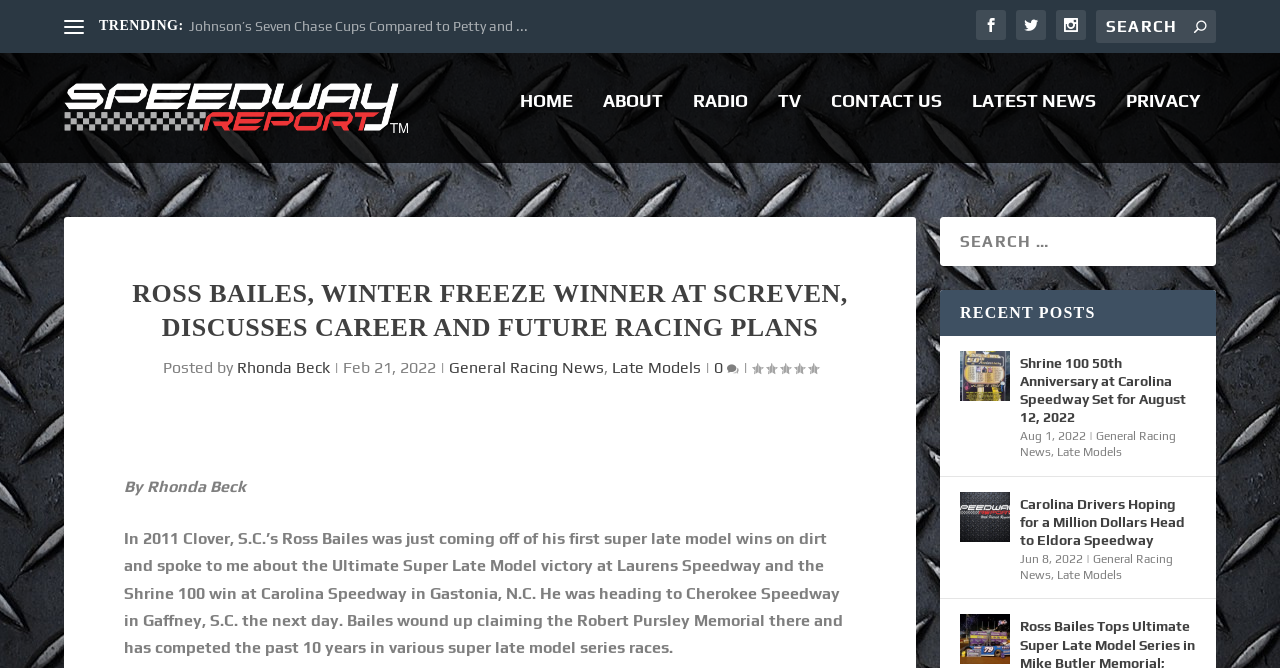Identify the bounding box coordinates of the clickable region necessary to fulfill the following instruction: "Read the article about Ross Bailes". The bounding box coordinates should be four float numbers between 0 and 1, i.e., [left, top, right, bottom].

[0.097, 0.394, 0.669, 0.51]